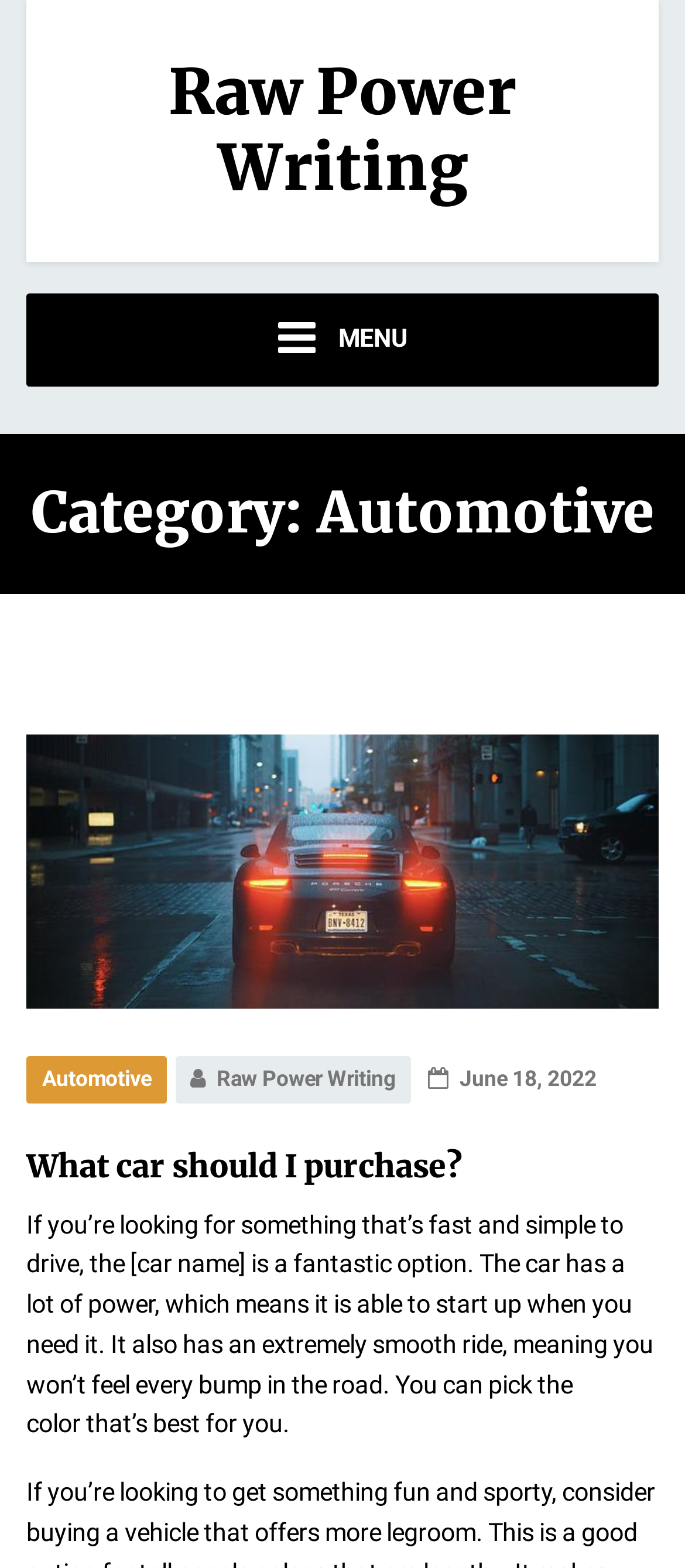What is the date mentioned in the webpage?
Provide a detailed and well-explained answer to the question.

The date mentioned in the webpage can be found by looking at the link element 'June 18, 2022' which is a child of the heading element 'Category: Automotive'. This link element has a bounding box coordinate of [0.625, 0.677, 0.871, 0.7] and contains the text 'June 18, 2022'.